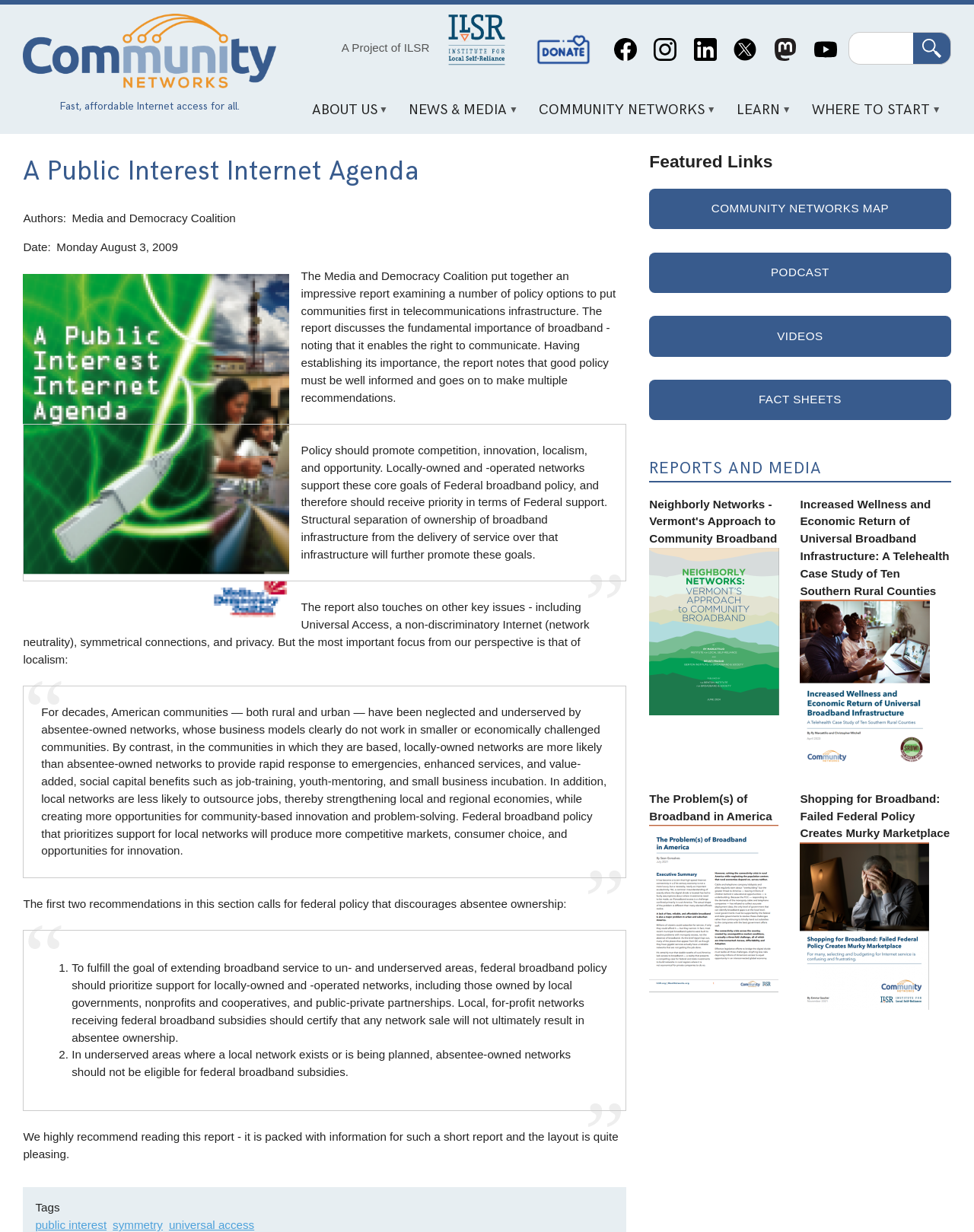What is the name of the organization that put together the report?
Analyze the image and provide a thorough answer to the question.

The webpage mentions that 'The Media and Democracy Coalition put together an impressive report examining a number of policy options to put communities first in telecommunications infrastructure.' Therefore, the name of the organization that put together the report is the Media and Democracy Coalition.